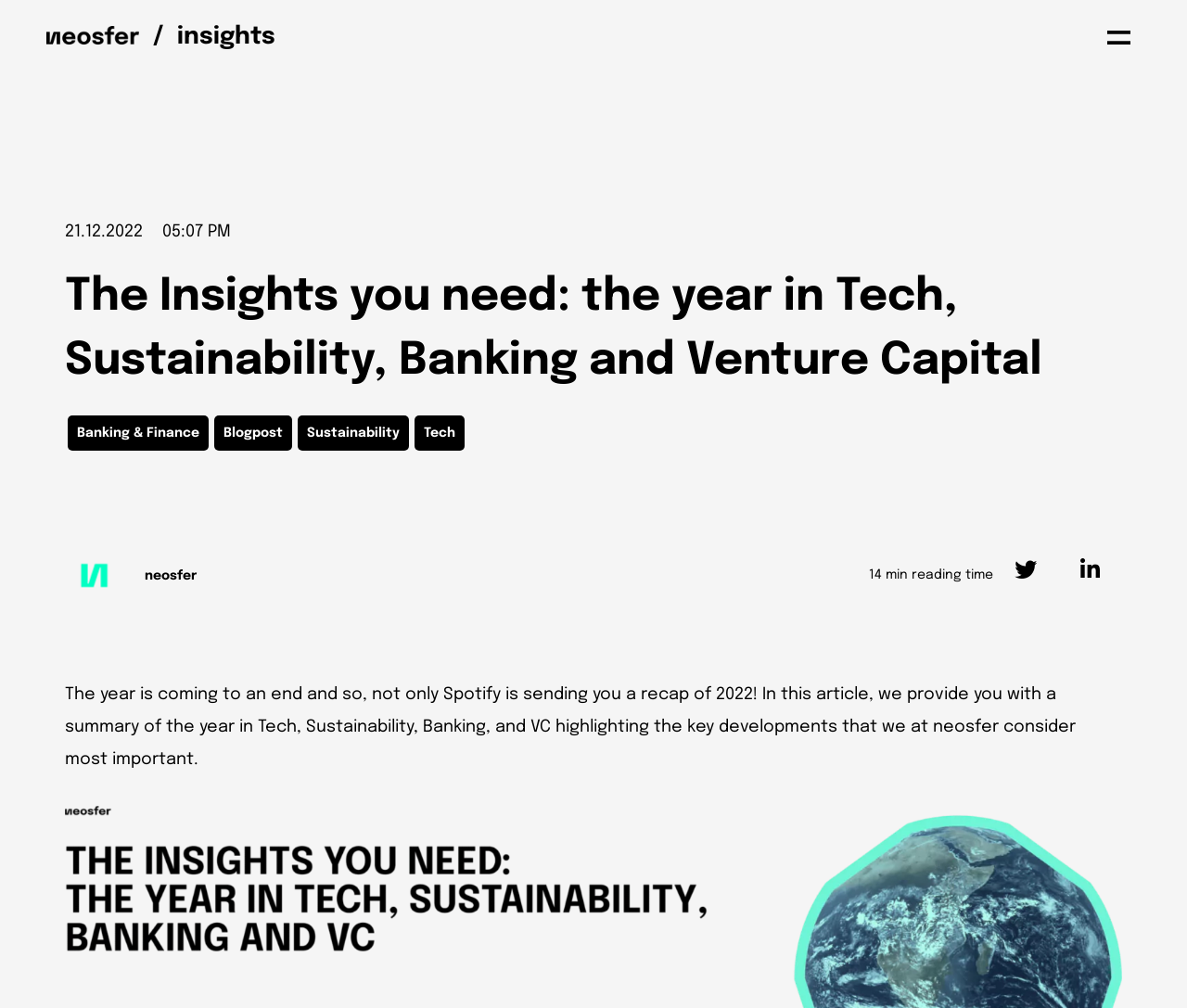Explain the contents of the webpage comprehensively.

The webpage appears to be a blog post or article discussing the year in review for technology, sustainability, banking, and venture capital. At the top left, there is a link to the "Home page" and a separator text "/". Next to it, there is a text "insights". On the top right, there are two small images.

Below the top section, there is a date and time stamp "21.12.2022 05:07 PM". The main heading of the article is "The Insights you need: the year in Tech, Sustainability, Banking and Venture Capital", which spans almost the entire width of the page.

Under the heading, there are four links to related topics: "Banking & Finance", "Blogpost", "Sustainability", and "Tech". These links are aligned horizontally and take up about half of the page width.

Further down, there is a link to "neosfer" and another link with no text, but an icon represented by "\uf099". Next to it, there is another link with an icon represented by "\uf0e1". On the right side of these links, there is a text indicating "14 min reading time".

The main content of the article starts below, with a summary of the year in review, highlighting key developments in tech, sustainability, banking, and venture capital. The text is divided into paragraphs and takes up most of the page. On the right side of the article, there is a small image.

Overall, the webpage is focused on providing insights and summaries of the year in review for various industries, with links to related topics and a clear structure for easy reading.